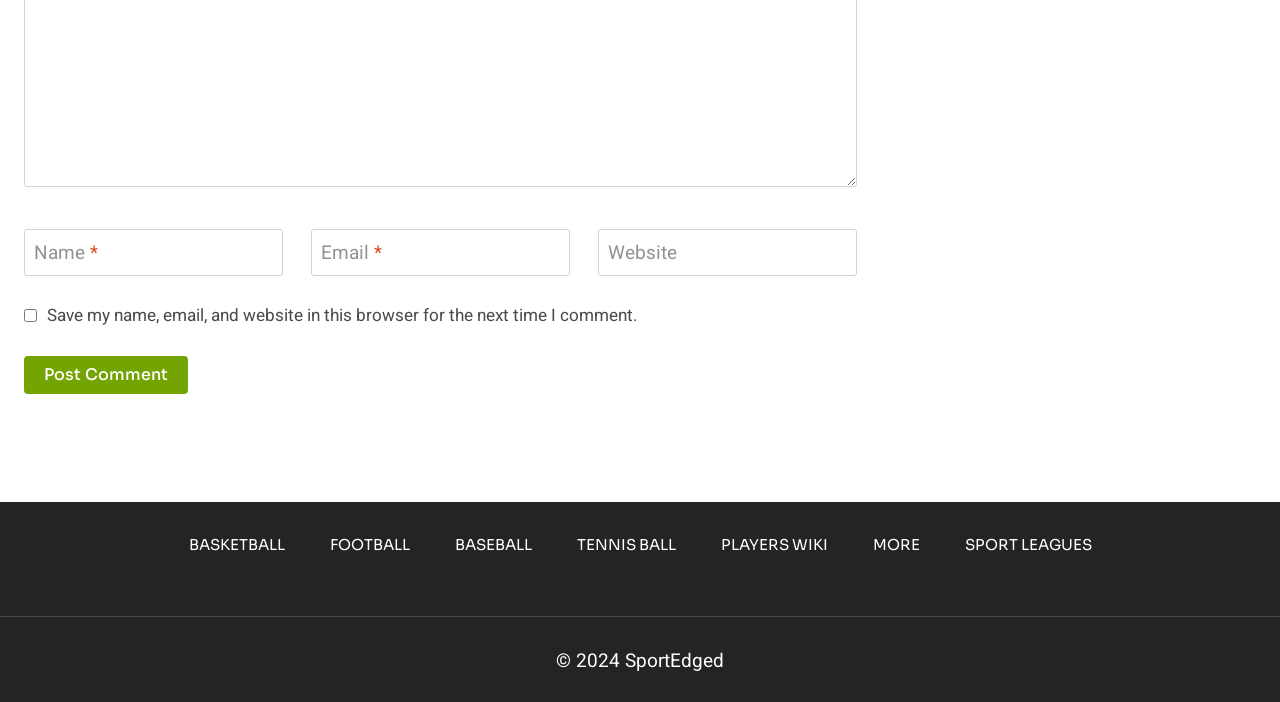Please determine the bounding box of the UI element that matches this description: name="submit" value="Post Comment". The coordinates should be given as (top-left x, top-left y, bottom-right x, bottom-right y), with all values between 0 and 1.

[0.019, 0.506, 0.147, 0.561]